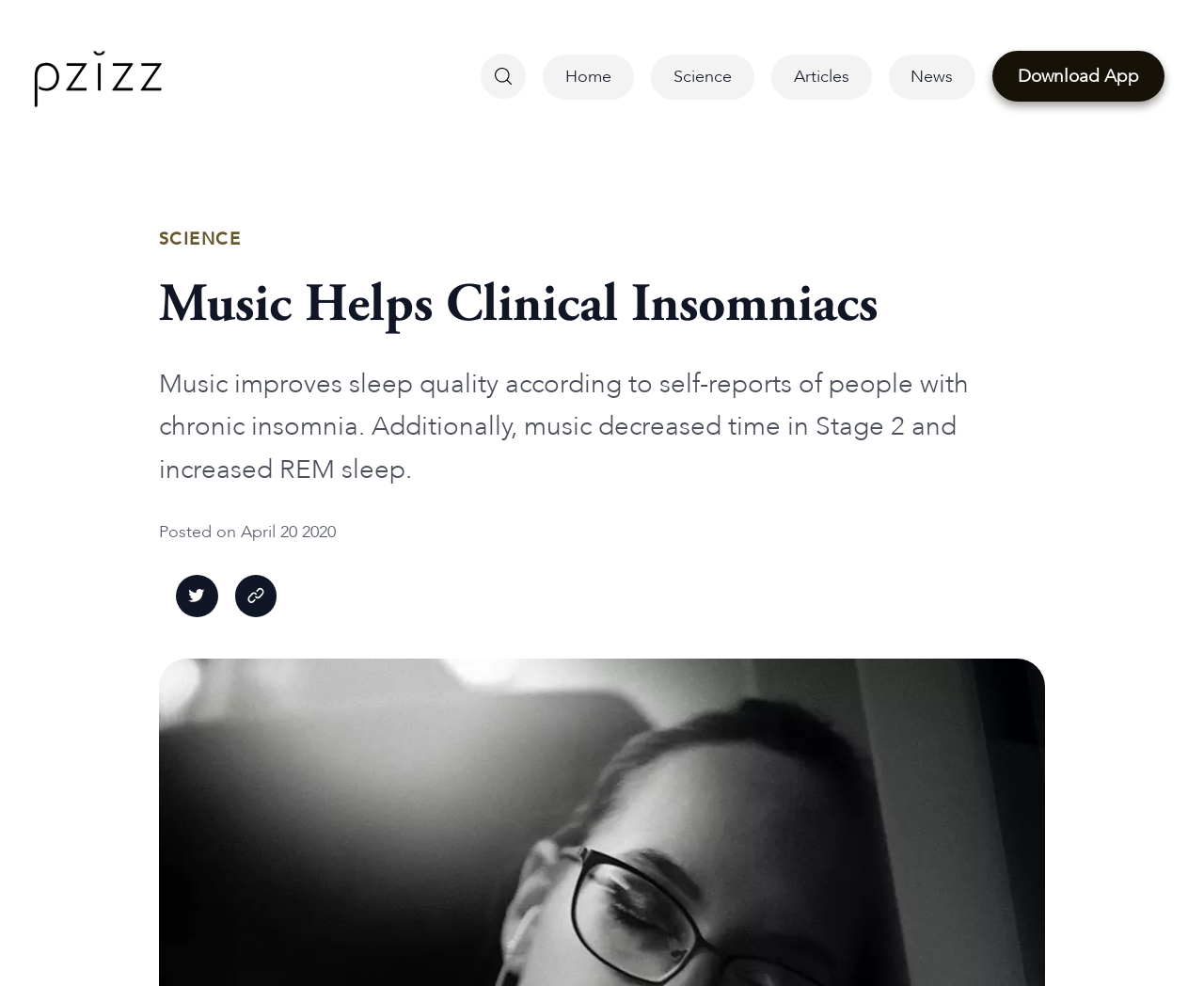Locate the bounding box coordinates of the element that should be clicked to fulfill the instruction: "download the app".

[0.824, 0.051, 0.967, 0.103]